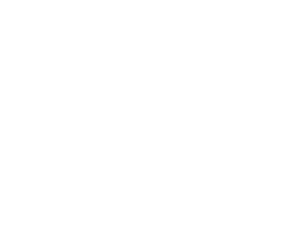Describe all the elements in the image extensively.

The image features the logo of "Superior Logistics," representing a company focused on providing efficient and reliable logistical solutions. This branding illustrates the company's commitment to excellence in managing transportation and supply chain operations. The logo's design reflects professionalism and trustworthiness, key attributes in the logistics industry. Superior Logistics plays a crucial role in supporting businesses by ensuring timely delivery and strategic logistical planning, which is vital for operational success in today's fast-paced market environment.